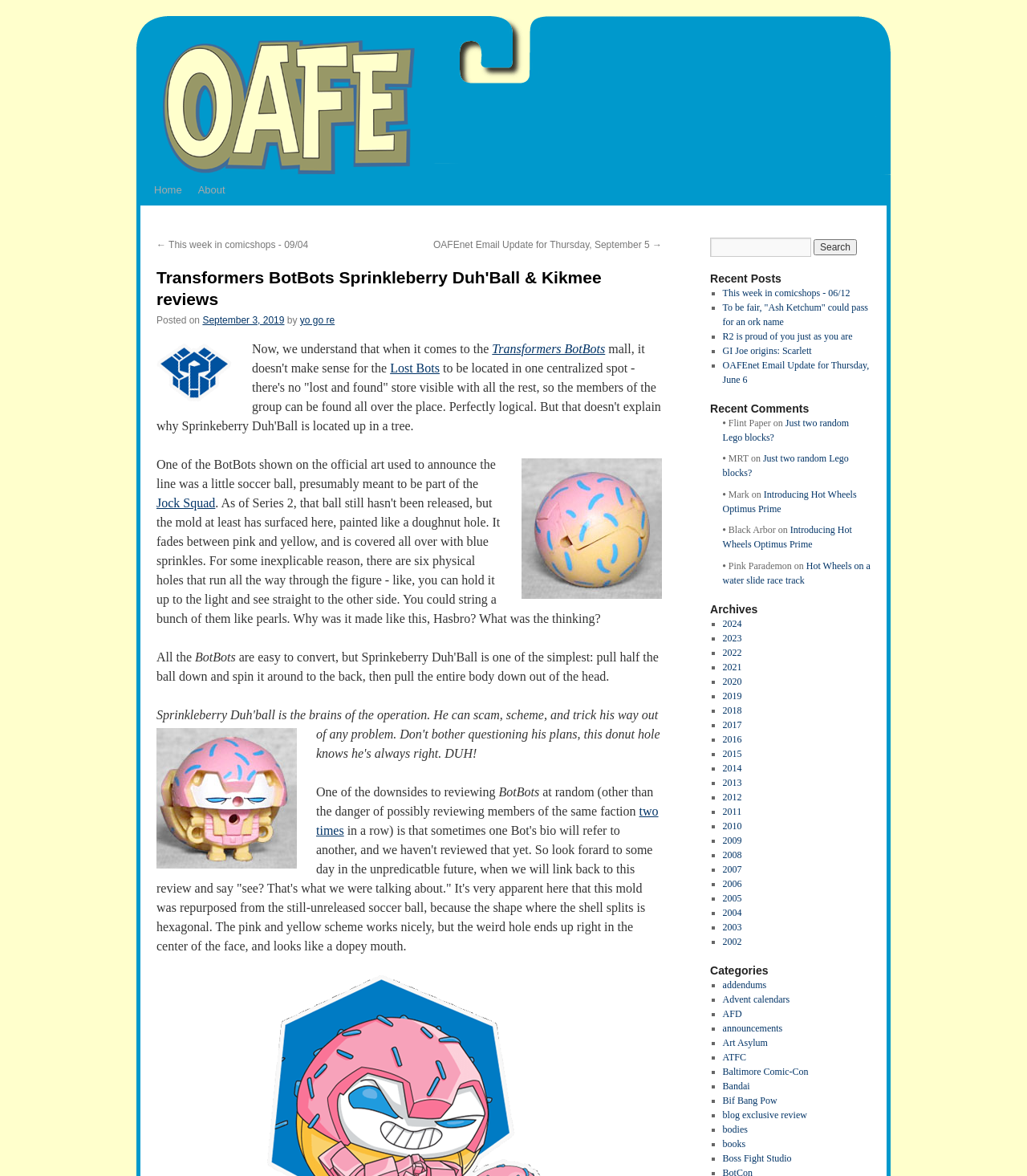Describe all significant elements and features of the webpage.

This webpage is a blog post reviewing Transformers BotBots Sprinkleberry Duh'Ball & Kikmee. At the top, there is a logo image of "OAFE – Blog" and a link to "Skip to content". Below that, there are navigation links to "Home" and "About". 

The main content of the blog post is headed with "Transformers BotBots Sprinkleberry Duh'Ball & Kikmee reviews" and has a posted date of "September 3, 2019" by "yo go re". The review includes several images, including "Lost Bots", "Role: brainy donut hole", and "Sprinkleberry Duh'Ball (shown twice actual size)". The text discusses the BotBots, their design, and the reviewer's experience with them.

On the right side of the page, there is a search bar with a "Search" button. Below that, there are sections for "Recent Posts", "Recent Comments", and "Archives". The "Recent Posts" section lists several links to other blog posts, including "This week in comicshops - 06/12" and "GI Joe origins: Scarlett". The "Recent Comments" section lists comments from users, including "Flint Paper", "MRT", and "Pink Parademon", with links to the posts they commented on. The "Archives" section lists links to blog posts from different years, ranging from 2017 to 2024.